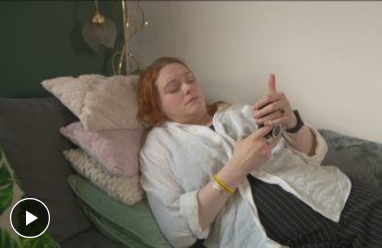What is the setting of the scene?
Using the screenshot, give a one-word or short phrase answer.

cozy home environment